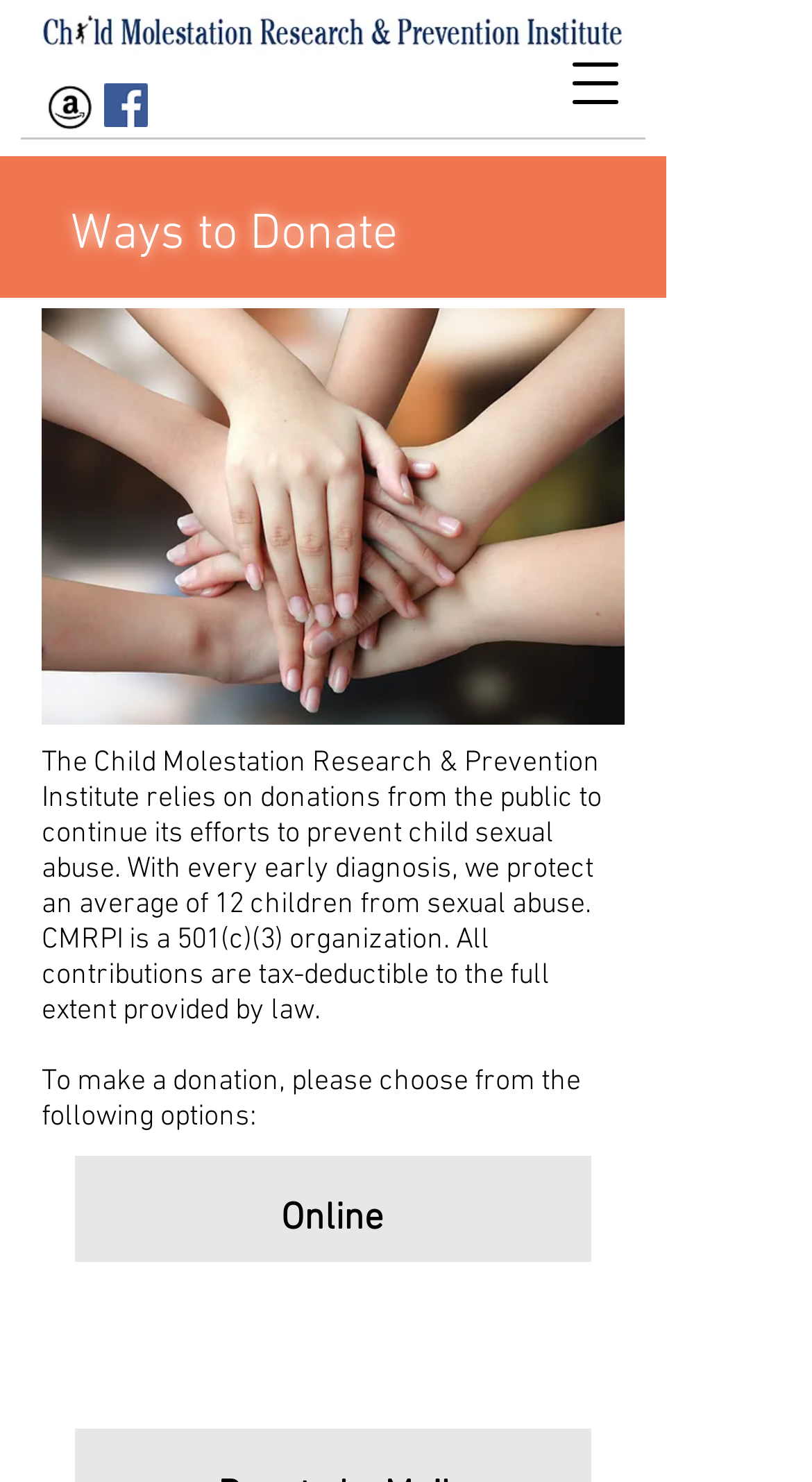Write an elaborate caption that captures the essence of the webpage.

The webpage is about the Child Molestation Research & Prevention Institute (CMRPI) and its efforts to prevent child sexual abuse. At the top left corner, there is a logo of CMRPI, which is an image of the organization's name in a specific font. Next to the logo, there is a social bar with a Facebook link, represented by a Facebook icon. Below the logo, there is a navigation menu button that can be opened to access more options.

The main content of the webpage is divided into sections. The first section is a slideshow gallery that takes up most of the top half of the page. Within the gallery, there is a button labeled "Ways To Donate" with an associated image. Below the button, there is a brief description of the organization's mission, stating that it relies on public donations to continue its efforts to prevent child sexual abuse.

Below the slideshow gallery, there is a section with a heading "Ways to Donate" and a brief introduction to the donation process. The introduction explains that the organization is a 501(c)(3) organization and that all contributions are tax-deductible. Following the introduction, there is a call to action to make a donation, with options to choose from.

On the right side of the page, there is a section with a heading "Online" that appears to be related to online donation options.